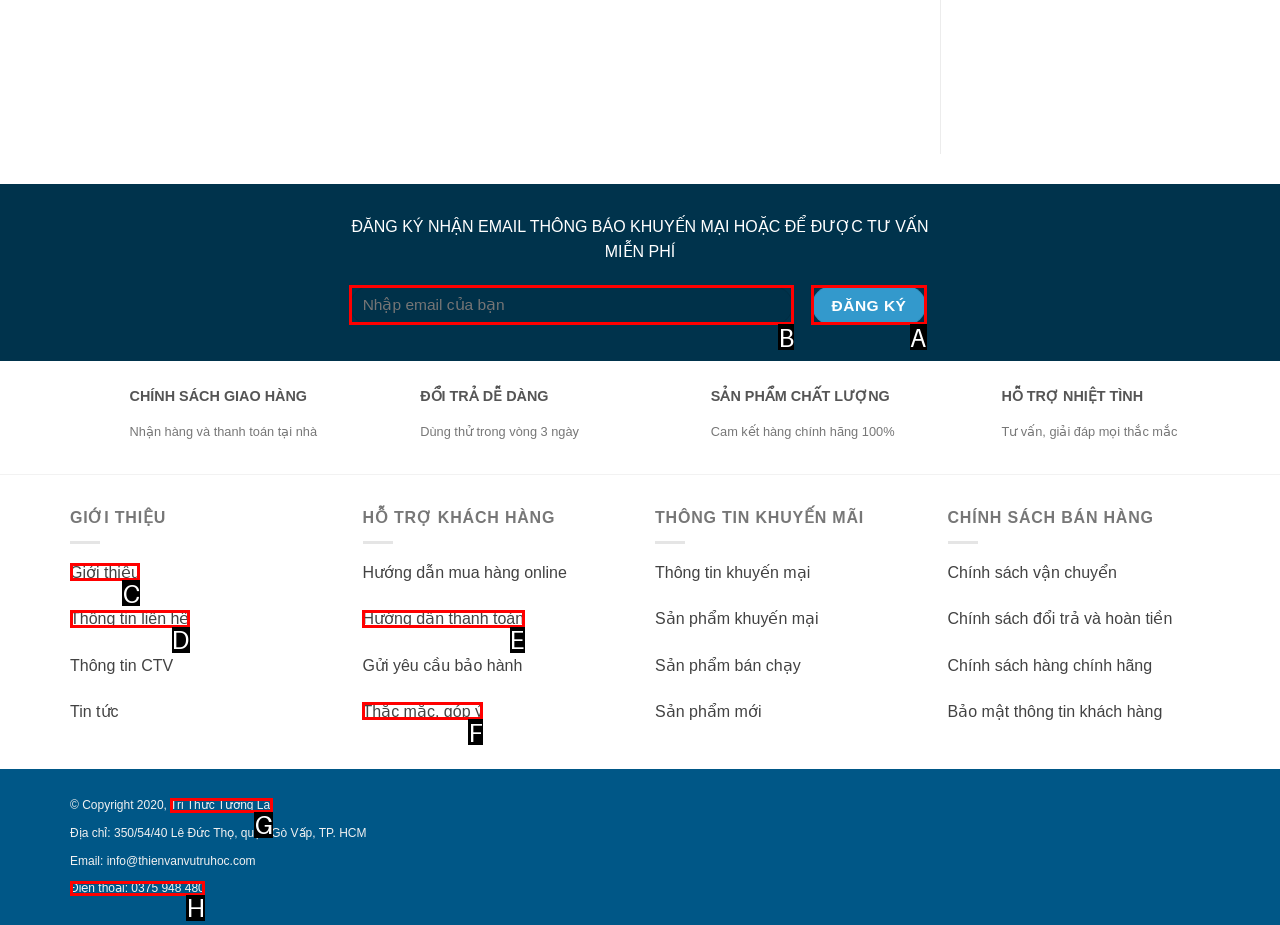Point out which HTML element you should click to fulfill the task: Click on 'Home'.
Provide the option's letter from the given choices.

None